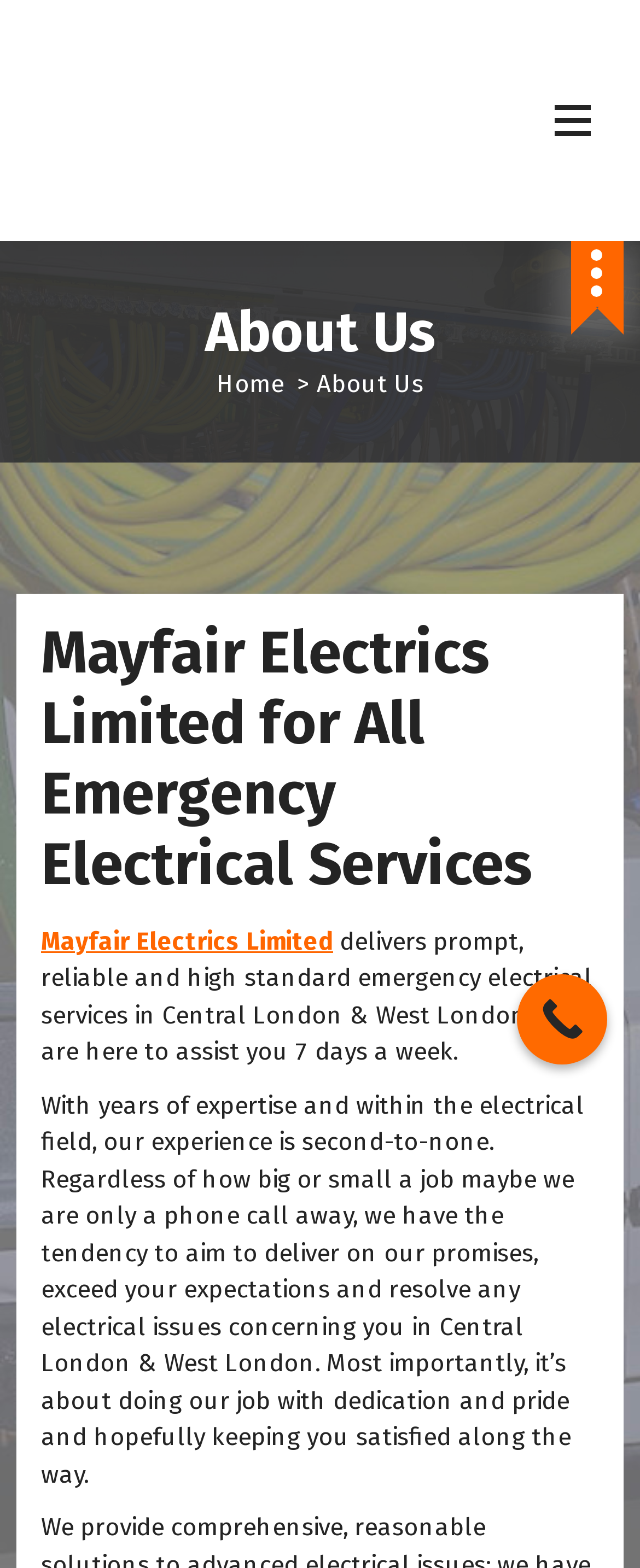Identify the bounding box of the UI element described as follows: "Call Now Button". Provide the coordinates as four float numbers in the range of 0 to 1 [left, top, right, bottom].

[0.808, 0.621, 0.949, 0.679]